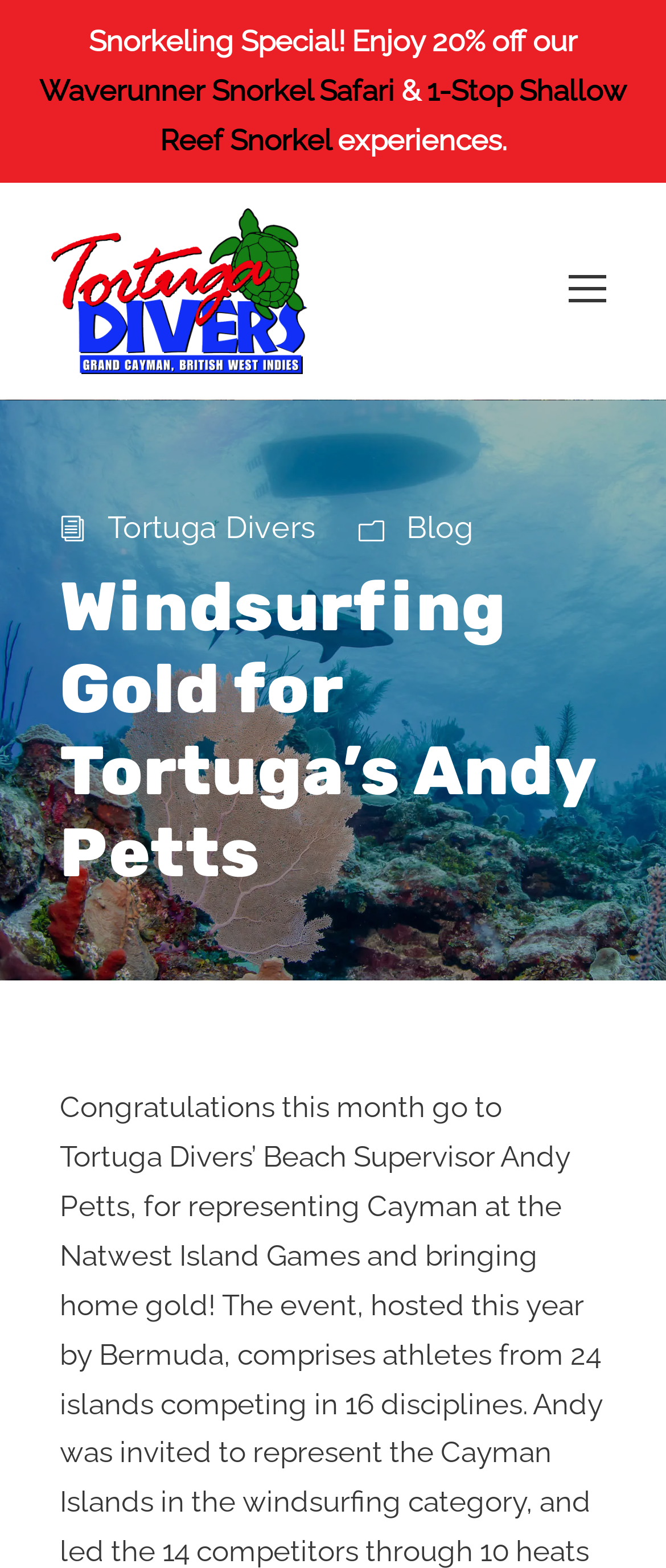What is the shape of the icon on the webpage?
Carefully analyze the image and provide a thorough answer to the question.

The webpage has an image with bounding box coordinates [0.077, 0.133, 0.462, 0.238] which suggests that the image is a square icon.